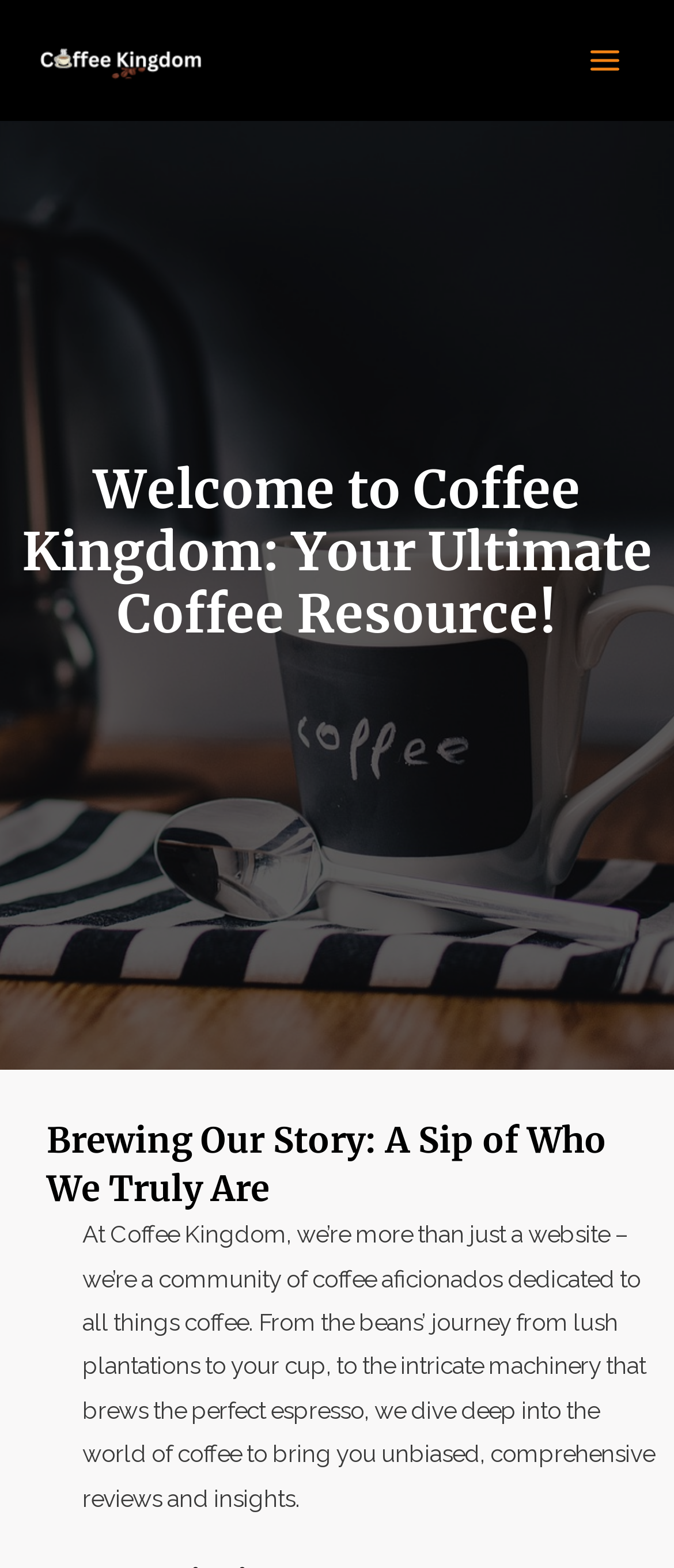Use a single word or phrase to answer the question: What is the tone of the webpage?

Informative